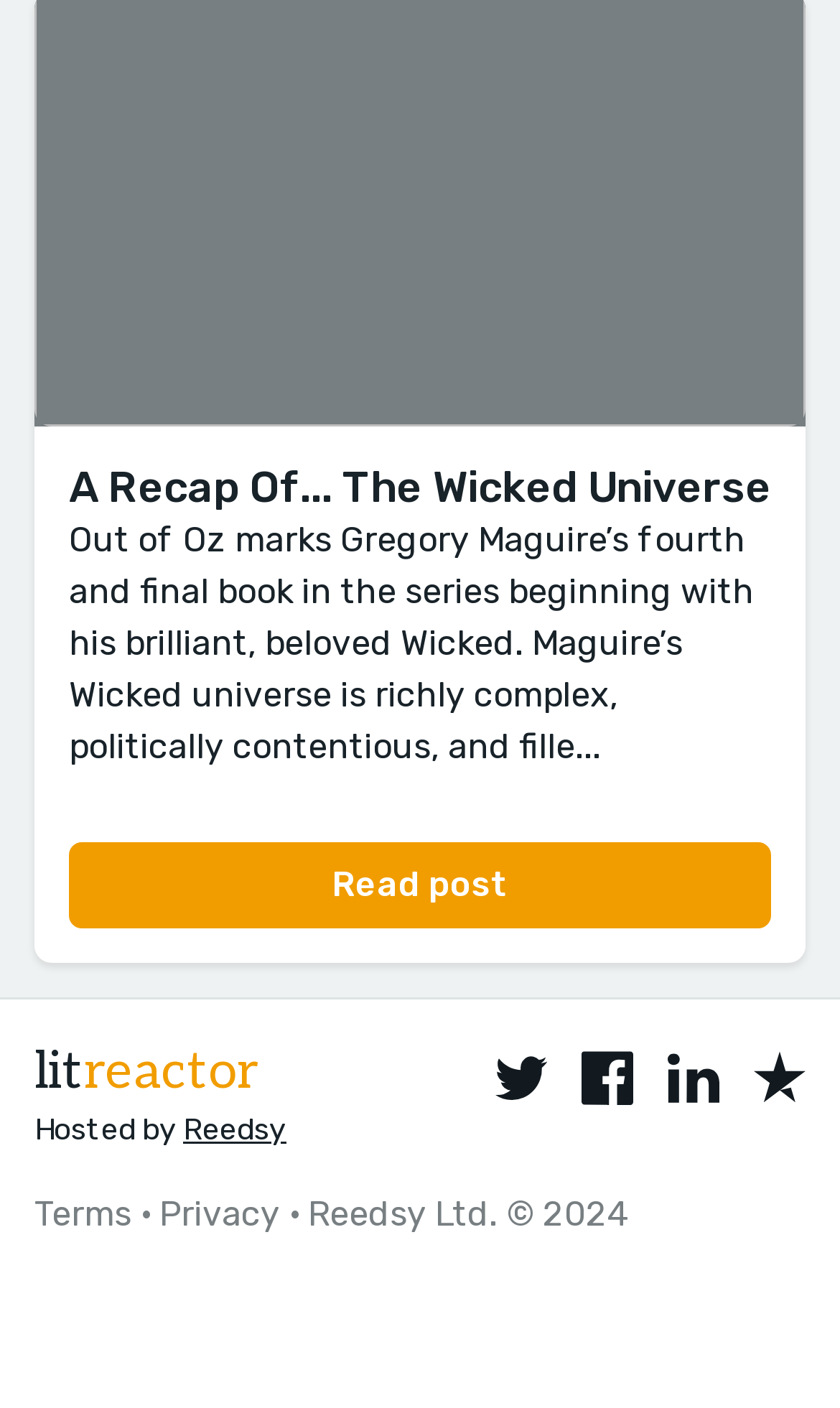What is the purpose of the links at the bottom of the webpage?
Kindly give a detailed and elaborate answer to the question.

The answer can be found by looking at the links 'Terms' and 'Privacy' which are located at the bottom of the webpage, indicating that they are related to the website's terms and privacy policies.